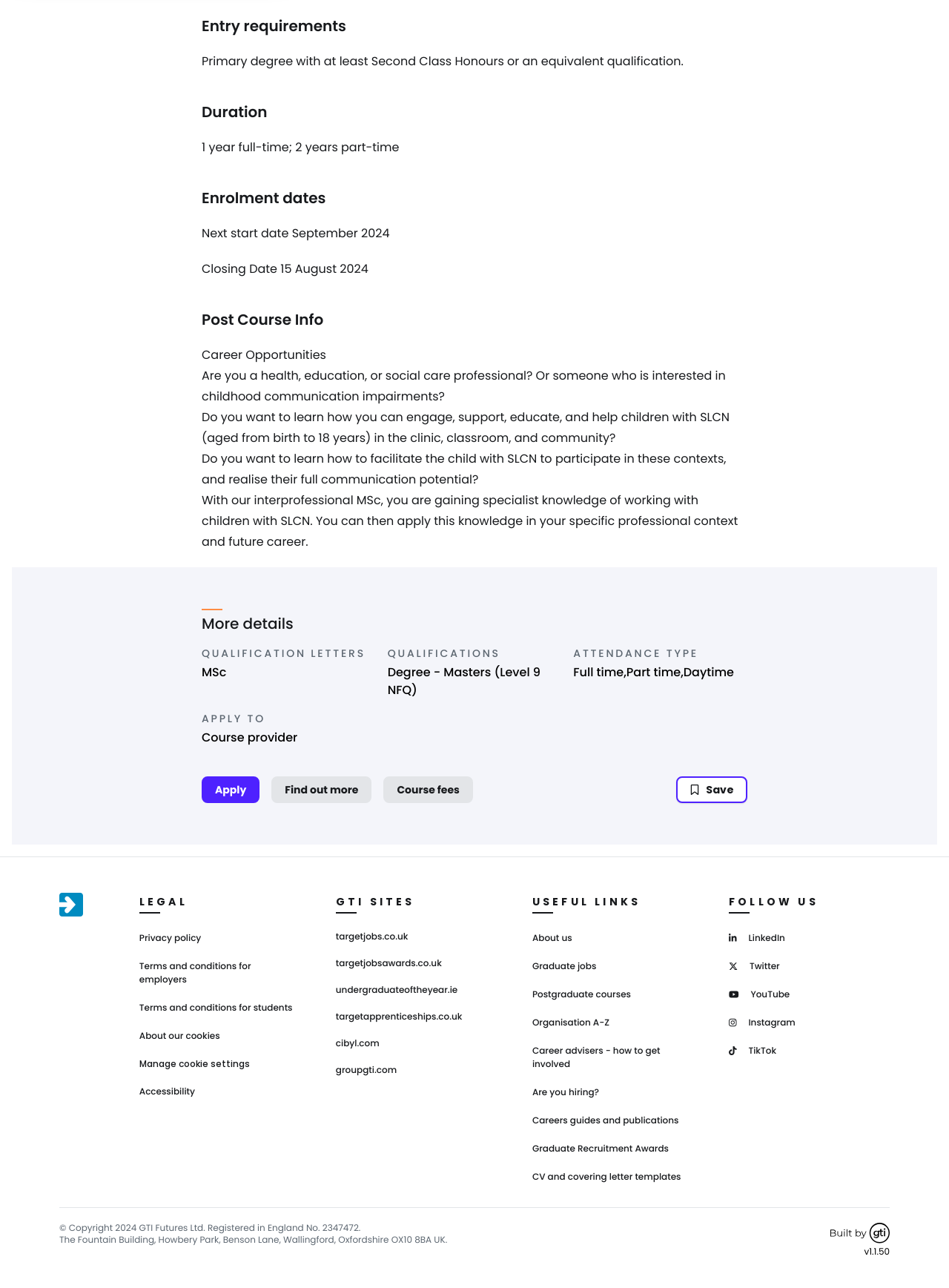Please answer the following question using a single word or phrase: 
What is the next start date of the course?

September 2024